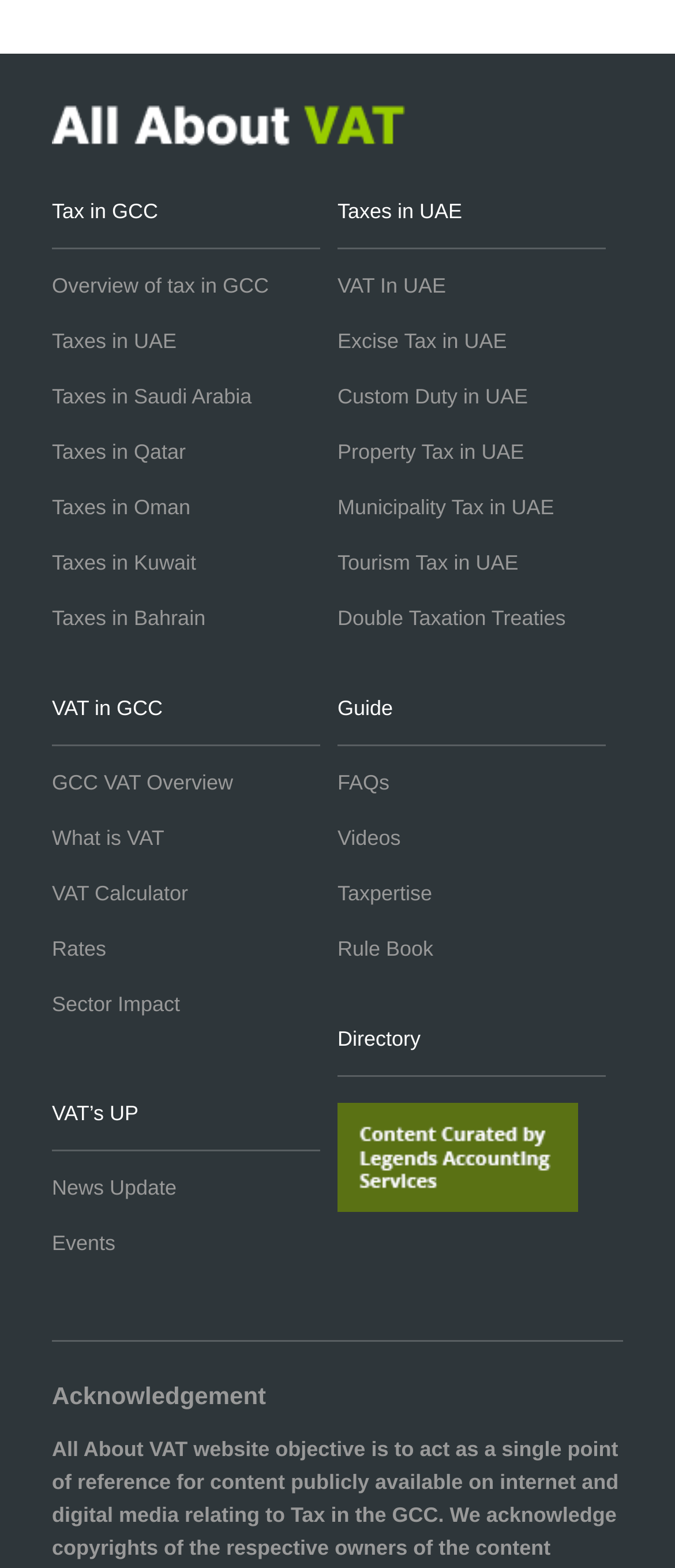Identify the bounding box of the UI element described as follows: "alt="Holy-Bible.online"". Provide the coordinates as four float numbers in the range of 0 to 1 [left, top, right, bottom].

None